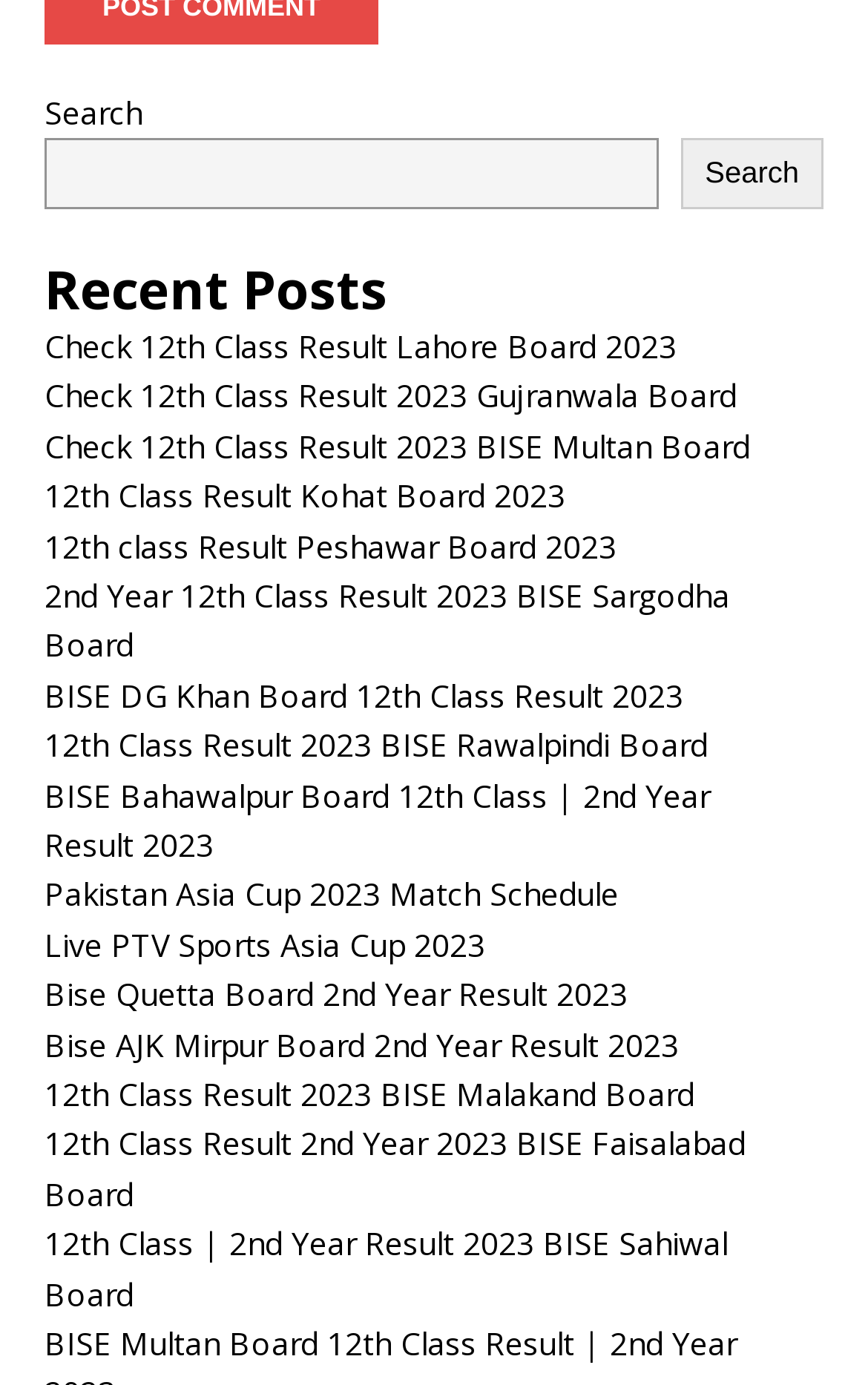Find the bounding box coordinates corresponding to the UI element with the description: "Search". The coordinates should be formatted as [left, top, right, bottom], with values as floats between 0 and 1.

[0.784, 0.099, 0.949, 0.151]